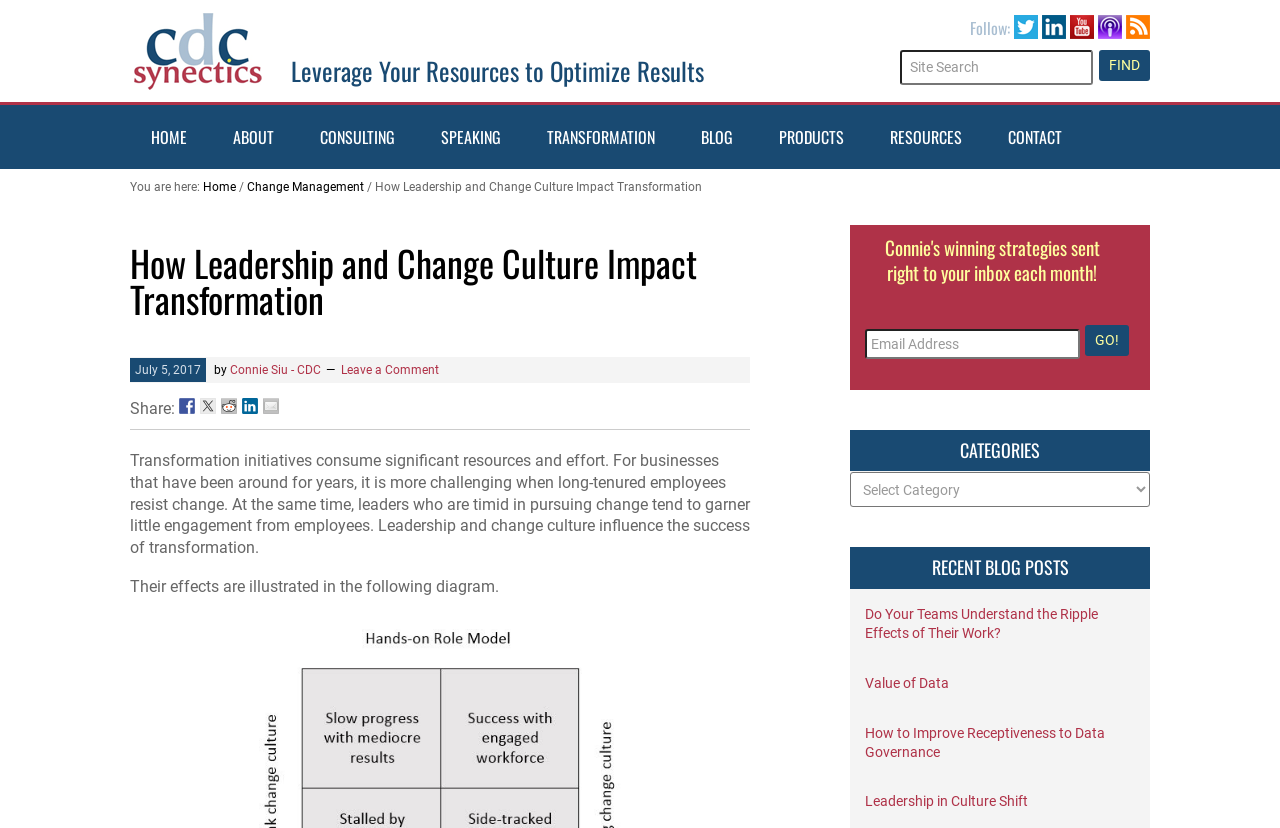What is the purpose of the search box?
Using the image, answer in one word or phrase.

Site Search